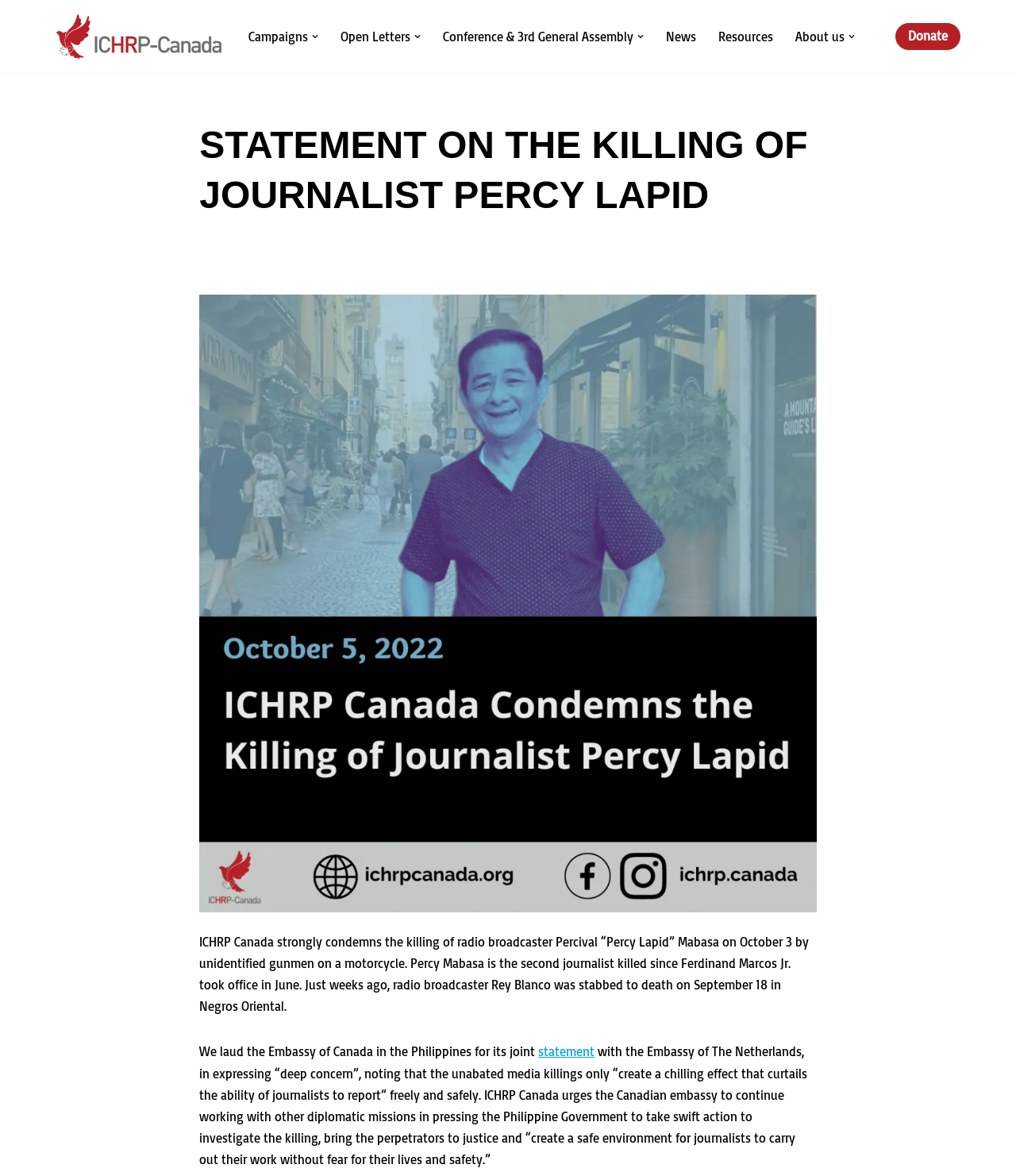Locate the bounding box coordinates of the element to click to perform the following action: 'Click the 'Campaigns' link'. The coordinates should be given as four float values between 0 and 1, in the form of [left, top, right, bottom].

[0.245, 0.022, 0.303, 0.04]